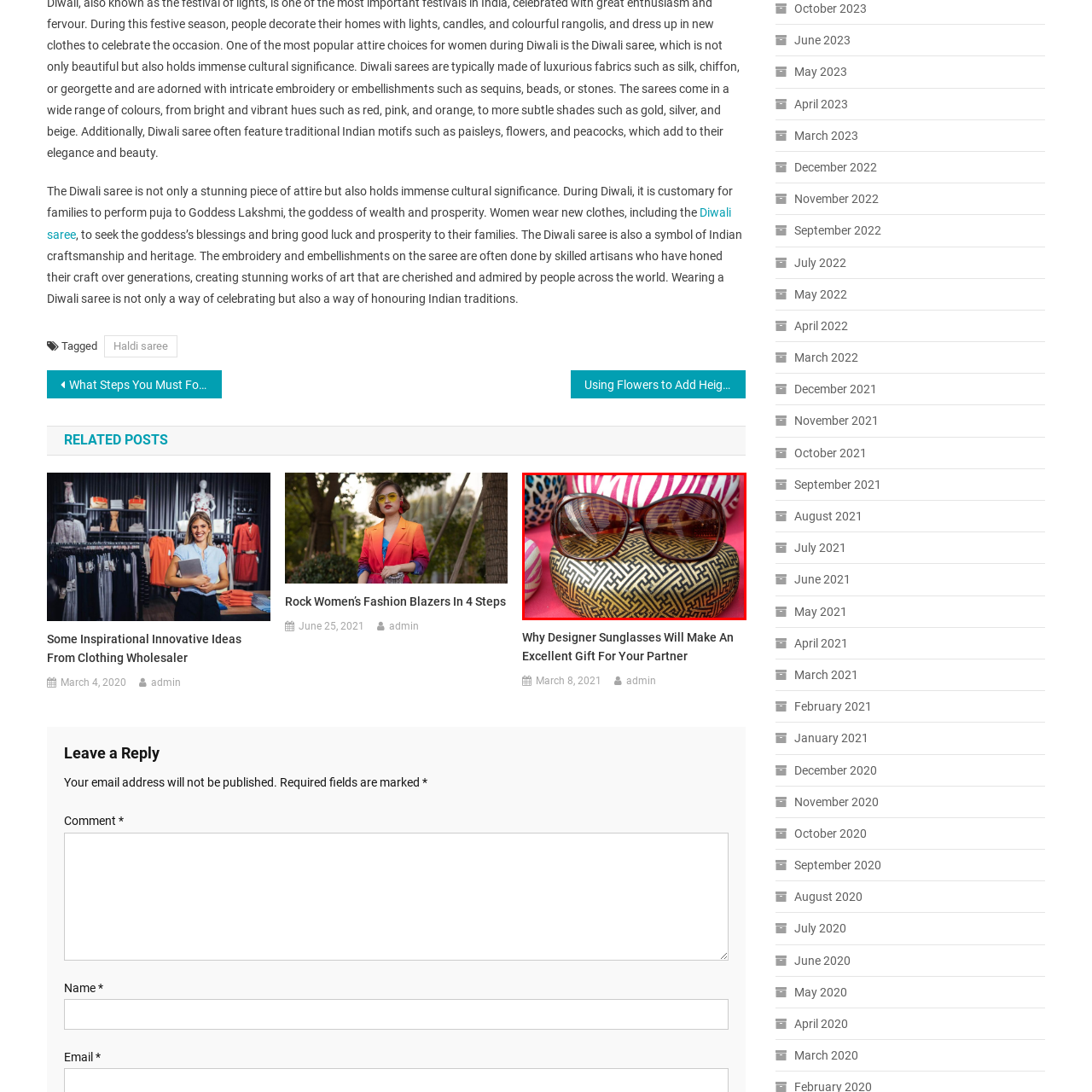Focus on the picture inside the red-framed area and provide a one-word or short phrase response to the following question:
What is the purpose of the sunglasses?

Sun protection